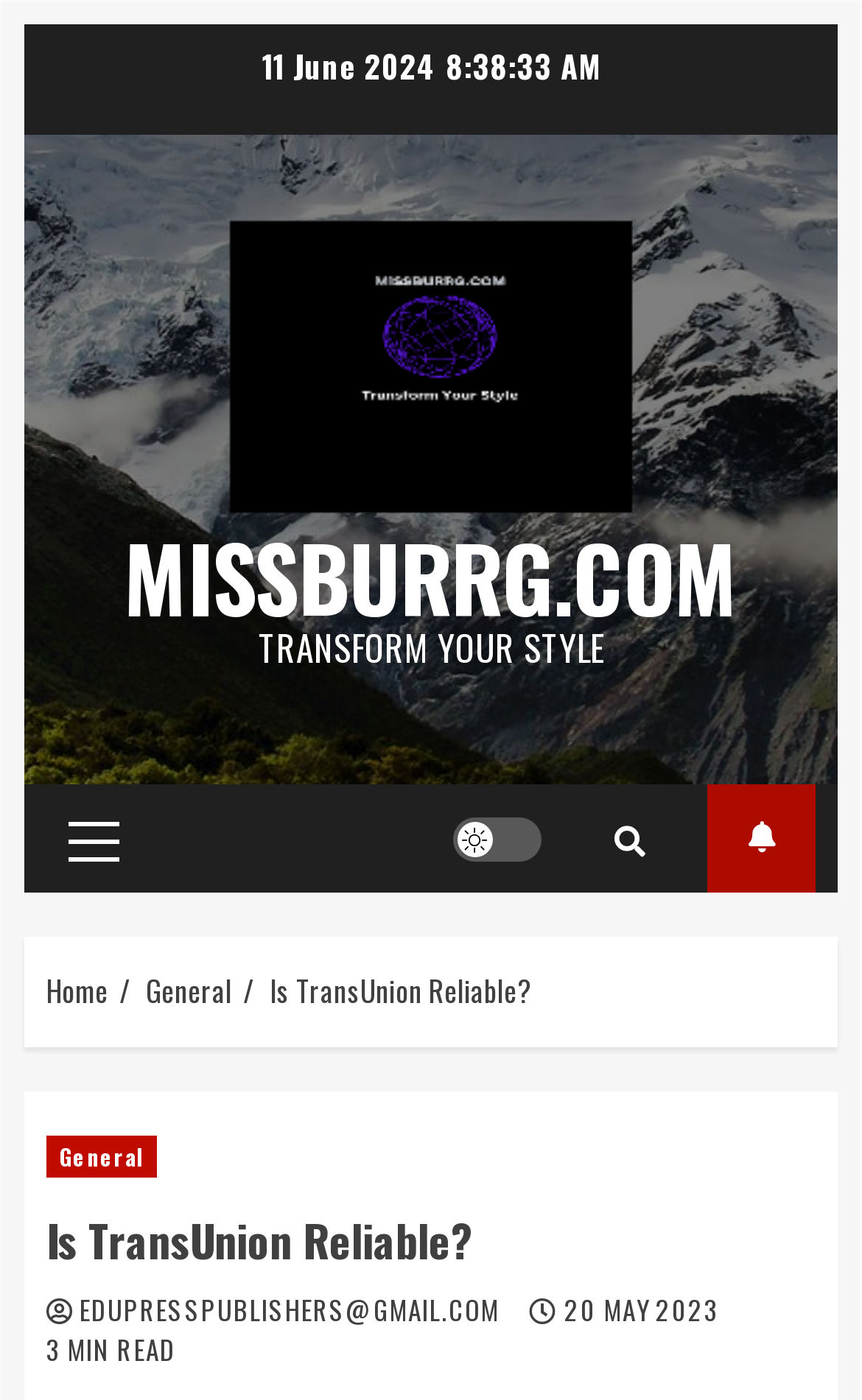Locate the bounding box coordinates of the element that should be clicked to execute the following instruction: "Visit the 'Transform Your Style' page".

[0.244, 0.144, 0.756, 0.38]